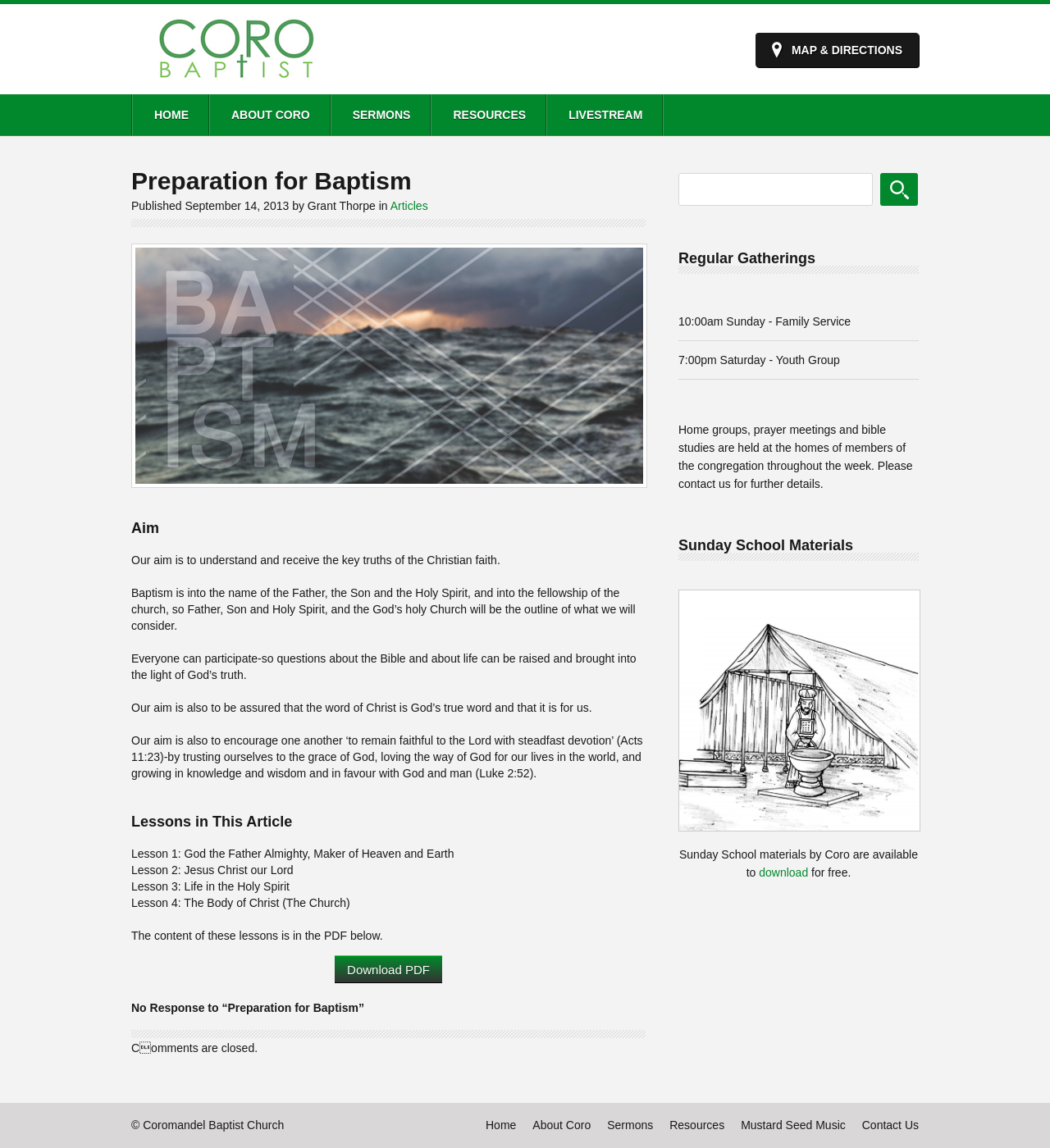Can you identify the bounding box coordinates of the clickable region needed to carry out this instruction: 'Click the 'MAP & DIRECTIONS' link'? The coordinates should be four float numbers within the range of 0 to 1, stated as [left, top, right, bottom].

[0.719, 0.029, 0.875, 0.059]